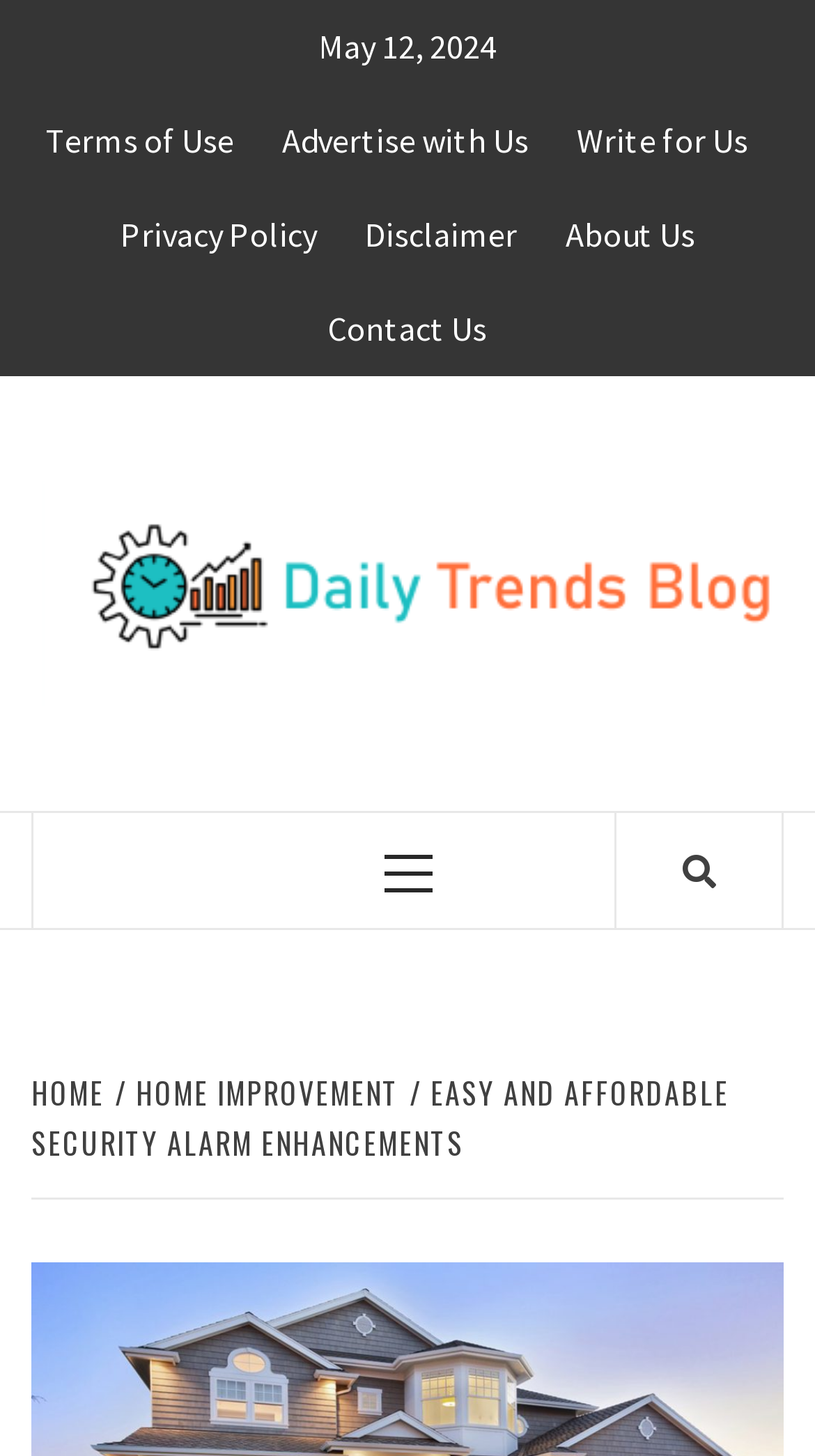Identify the bounding box for the described UI element: "Cell Survival".

None